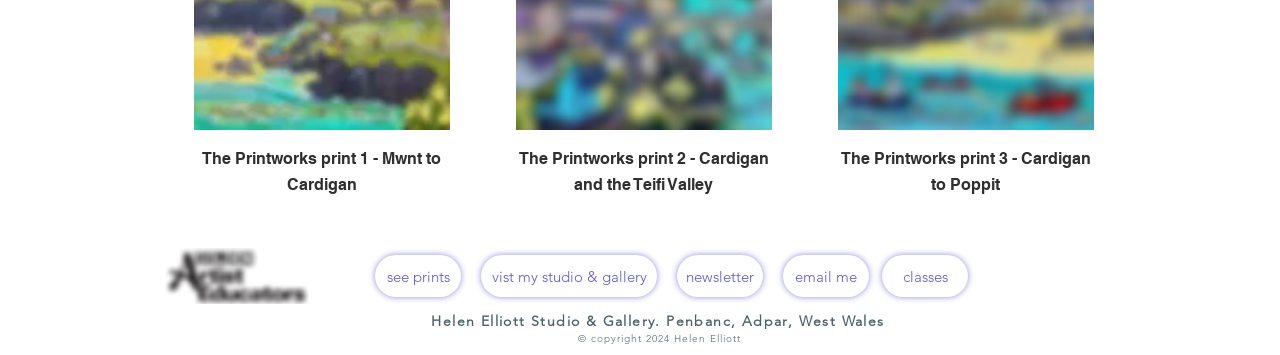Please identify the bounding box coordinates of the area that needs to be clicked to fulfill the following instruction: "email the artist."

[0.612, 0.719, 0.679, 0.838]